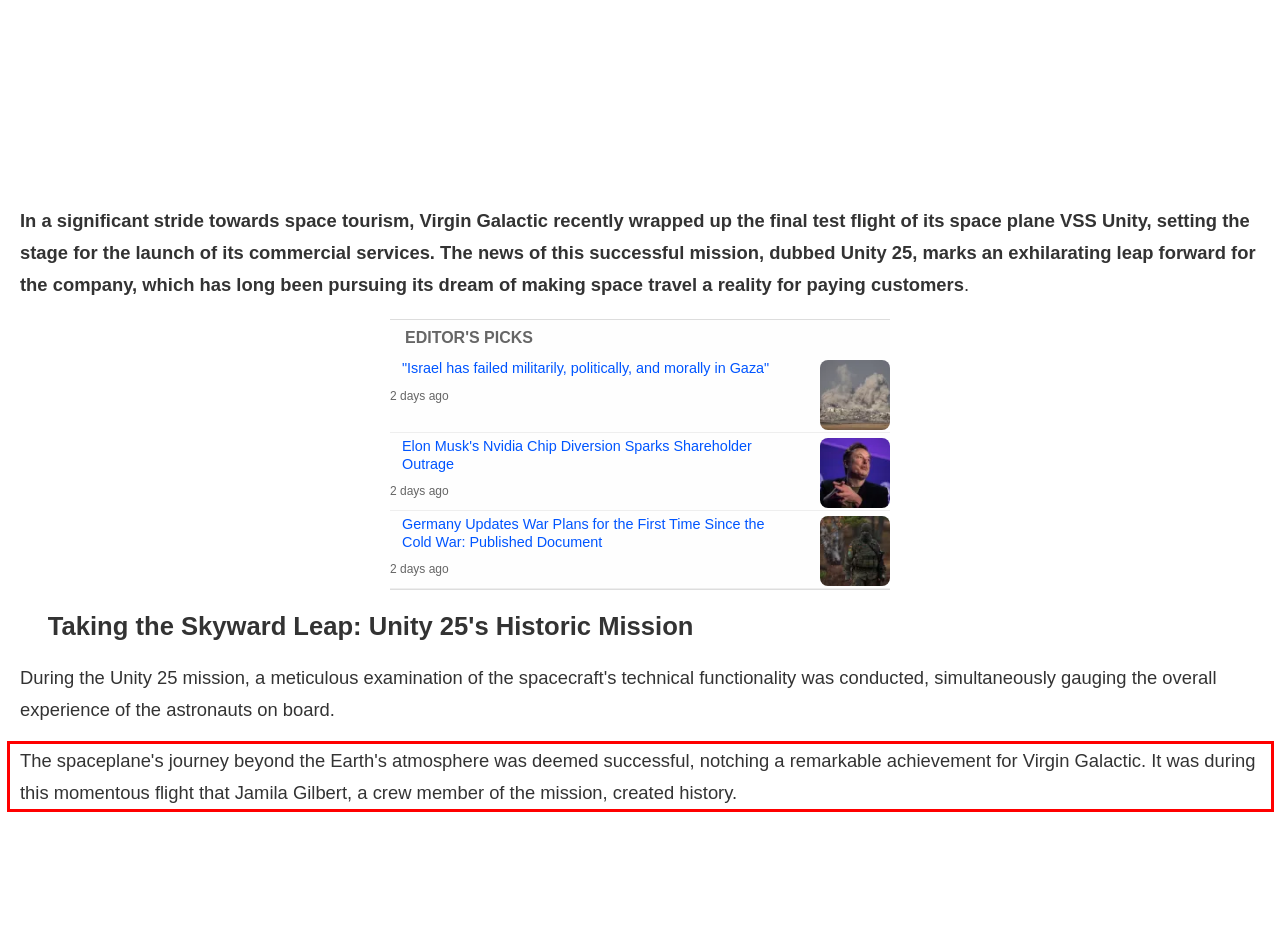Please examine the webpage screenshot containing a red bounding box and use OCR to recognize and output the text inside the red bounding box.

The spaceplane's journey beyond the Earth's atmosphere was deemed successful, notching a remarkable achievement for Virgin Galactic. It was during this momentous flight that Jamila Gilbert, a crew member of the mission, created history.